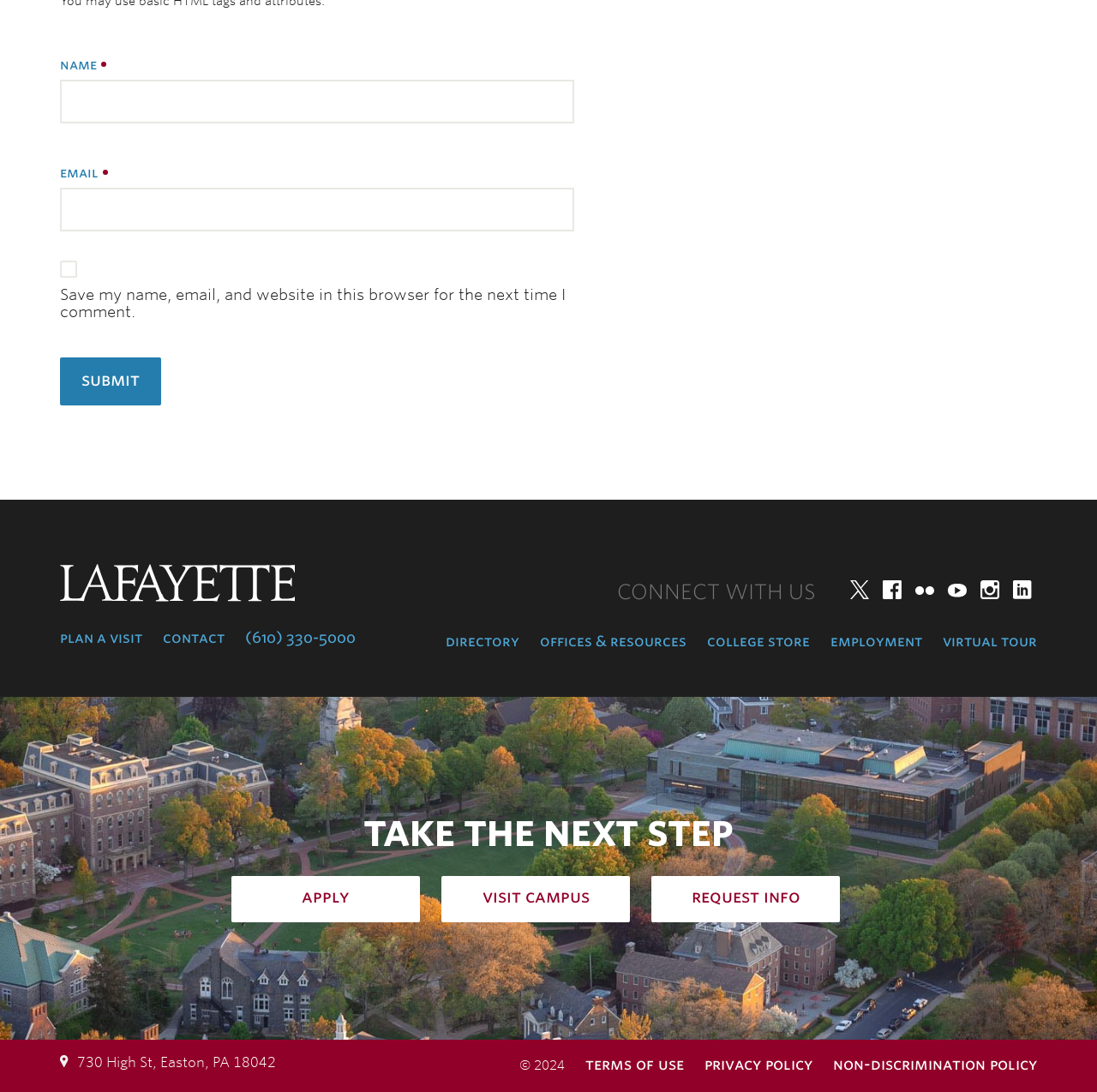What social media platforms does the college have?
Utilize the information in the image to give a detailed answer to the question.

I found a navigation section labeled 'college social media' with links to various social media platforms, including Twitter, Facebook, Flickr, YouTube, Instagram, and LinkedIn.